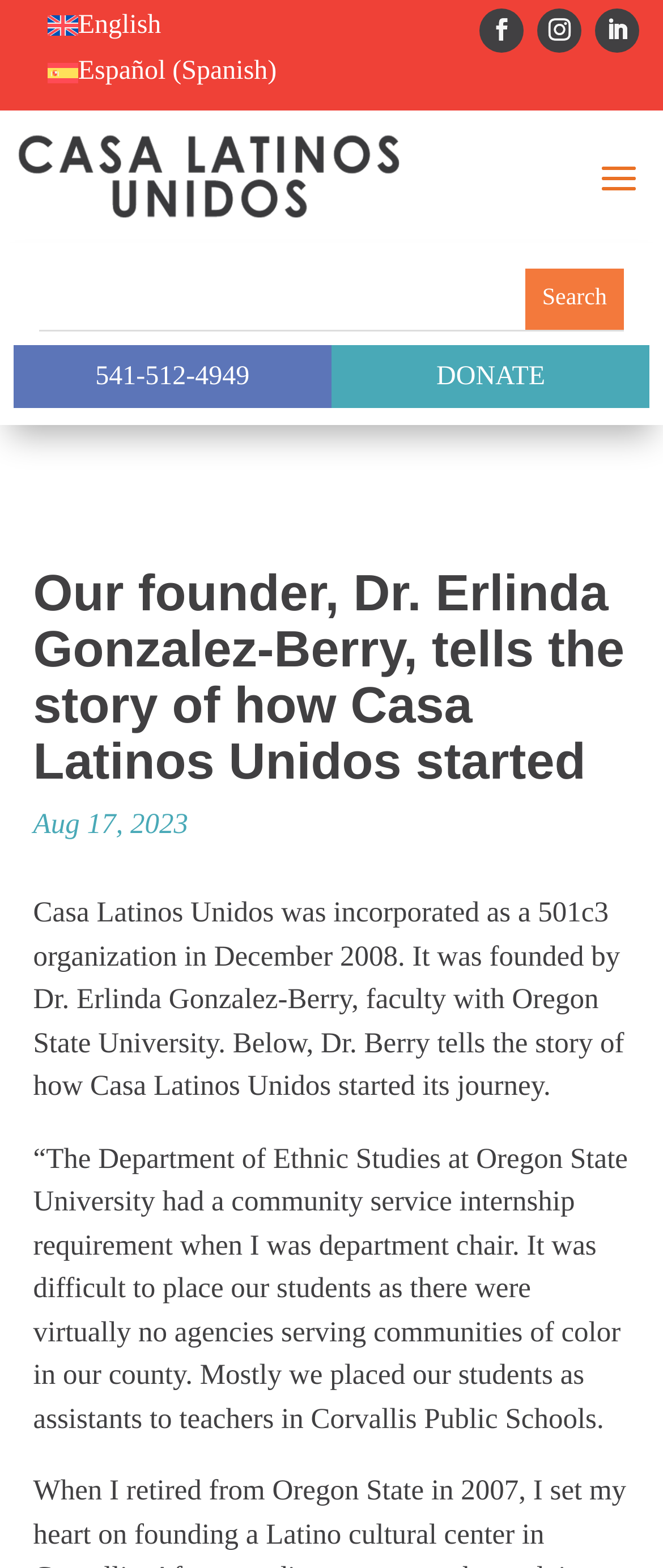Determine the bounding box coordinates for the area that needs to be clicked to fulfill this task: "Search for something". The coordinates must be given as four float numbers between 0 and 1, i.e., [left, top, right, bottom].

[0.792, 0.171, 0.941, 0.21]